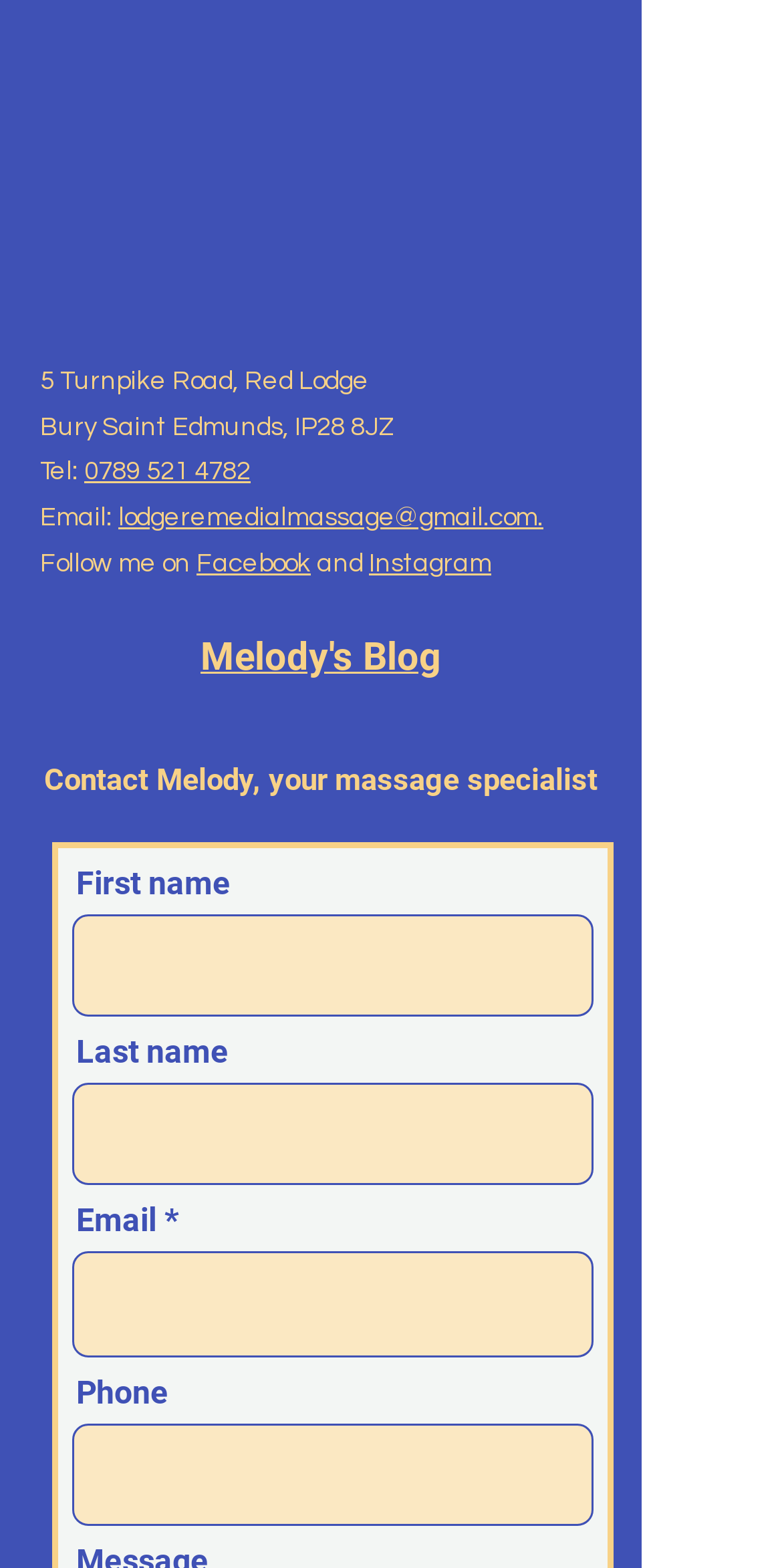Please specify the bounding box coordinates in the format (top-left x, top-left y, bottom-right x, bottom-right y), with values ranging from 0 to 1. Identify the bounding box for the UI component described as follows: Bllog

None